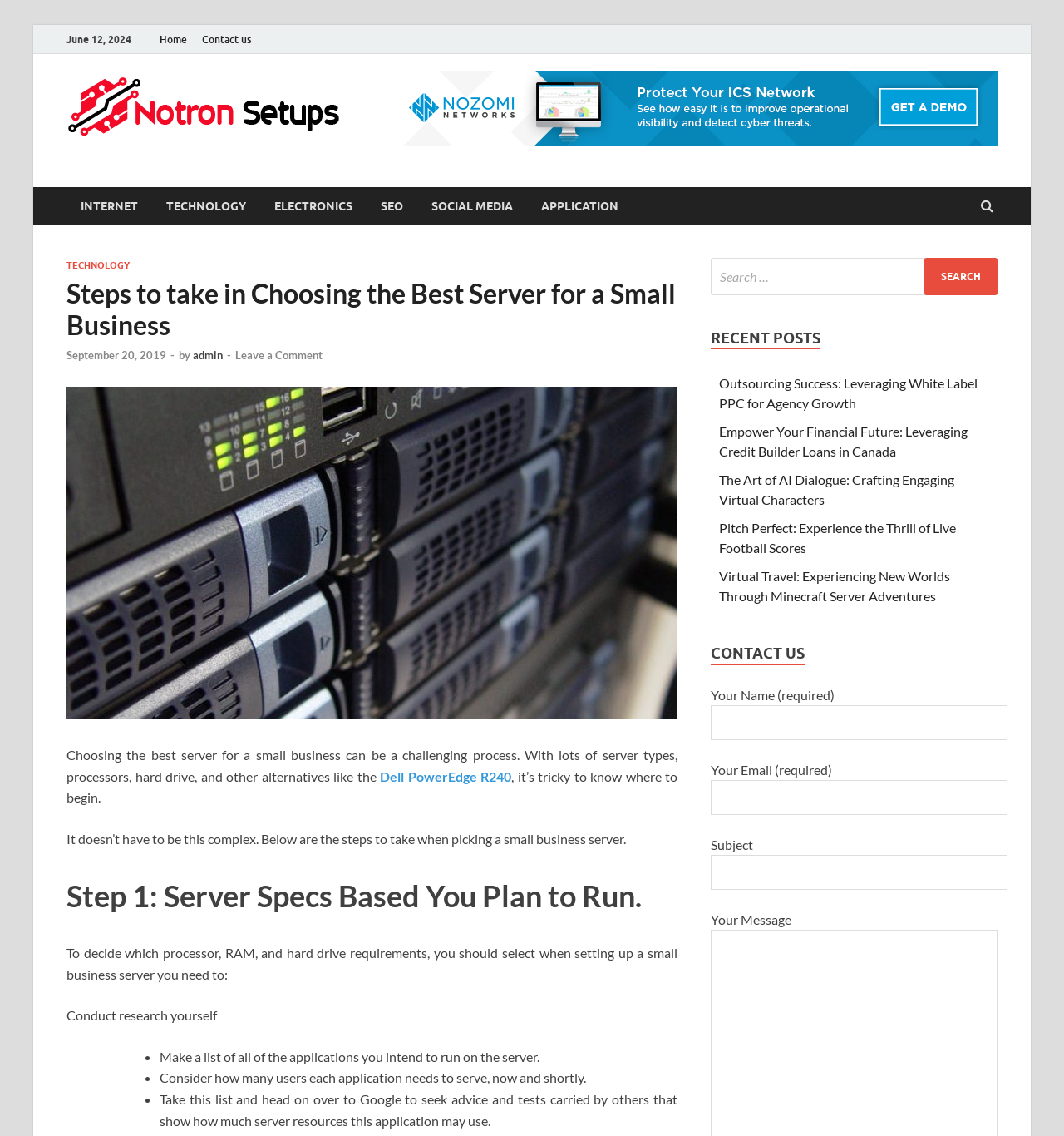What is the date of the article?
Please provide a comprehensive answer based on the visual information in the image.

The date of the article can be found in the header section of the webpage, where it is written 'September 20, 2019' next to the article title.